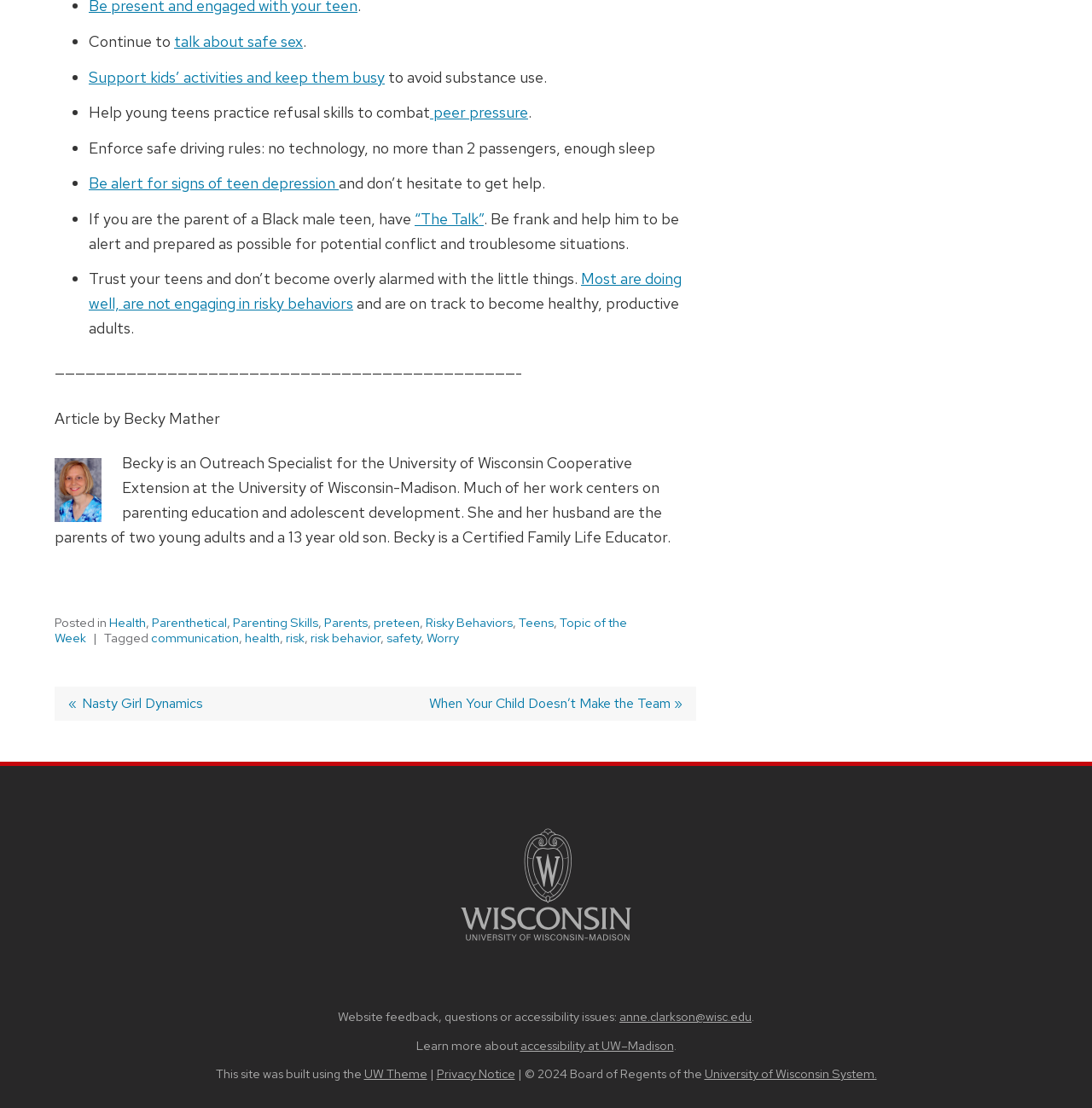Use a single word or phrase to answer the question:
What is the category of this post?

Health, Parenthetical, Parenting Skills, etc.